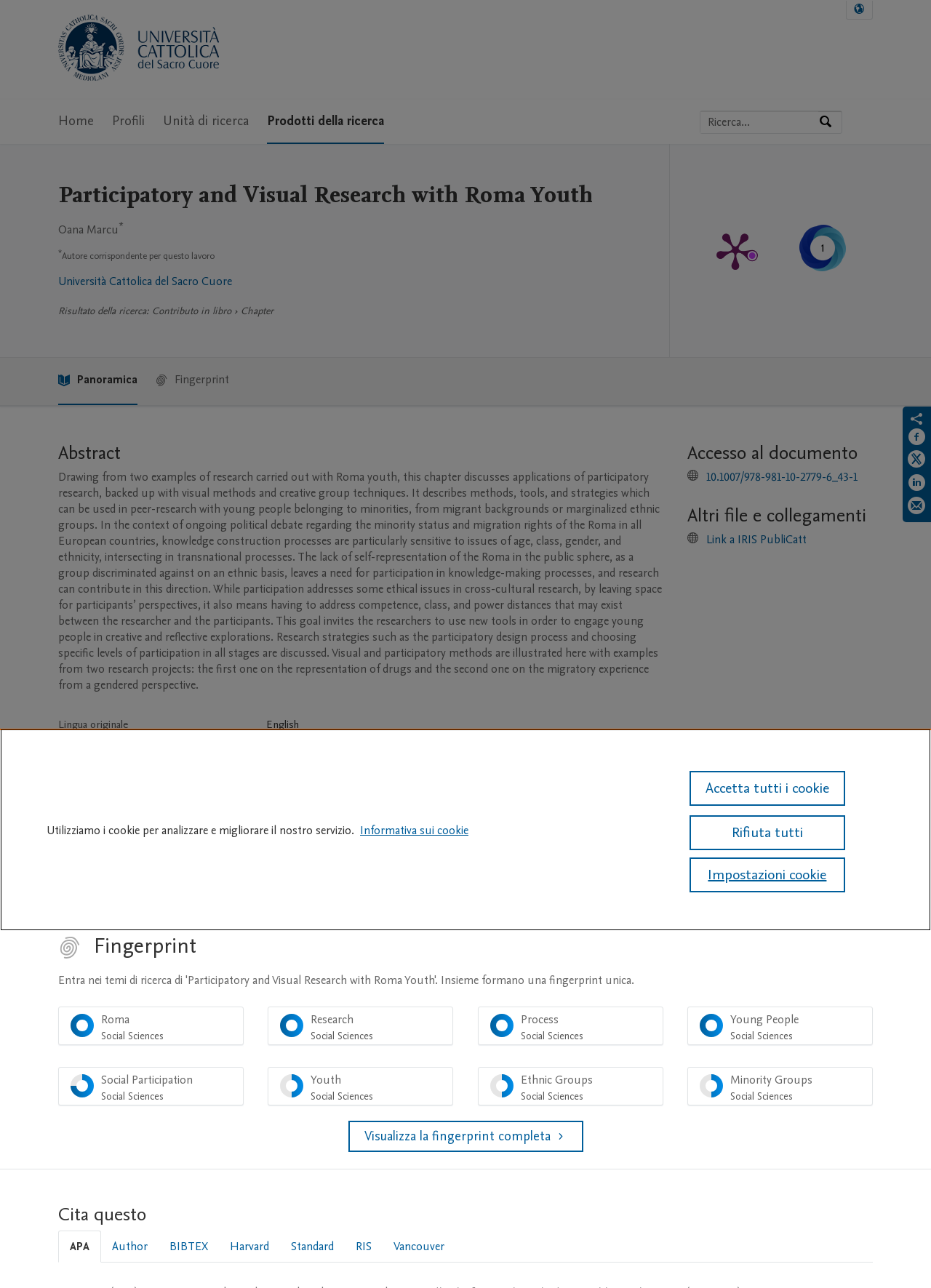Pinpoint the bounding box coordinates of the clickable element to carry out the following instruction: "search for research."

[0.879, 0.086, 0.904, 0.103]